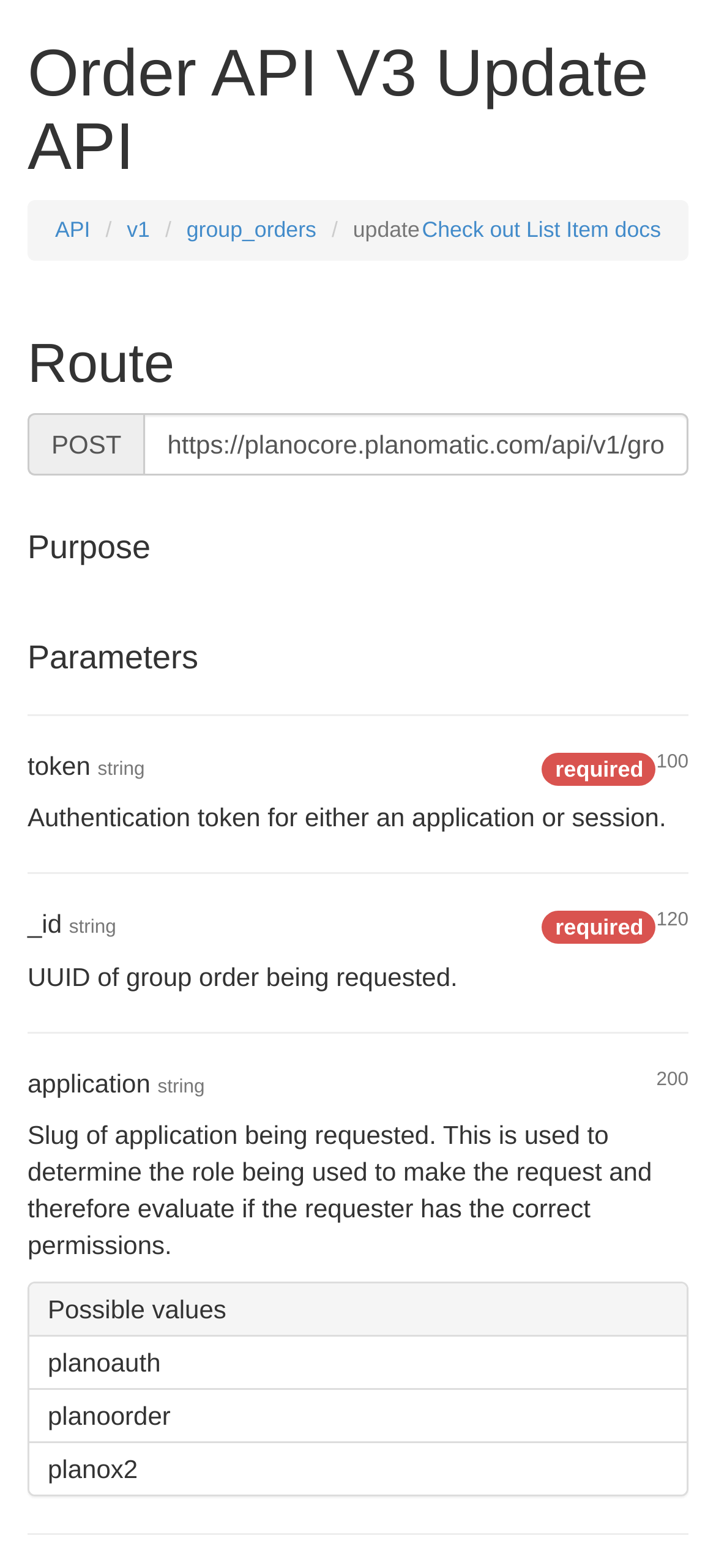What is the UUID of the group order being requested?
Please respond to the question with as much detail as possible.

According to the 'Parameters' section, the UUID of the group order being requested is represented by the '_id string 120 required' parameter, which is a required string with a maximum length of 120.